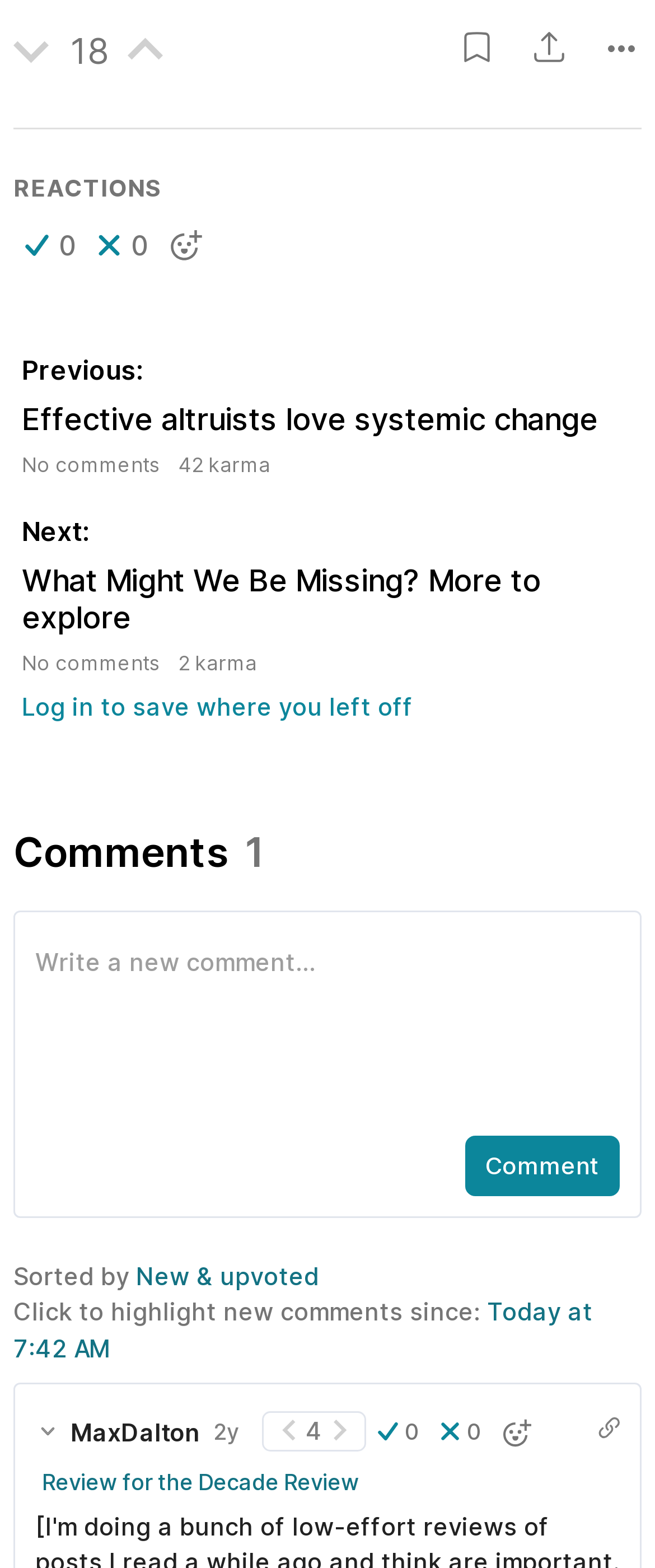Please identify the bounding box coordinates of the element I should click to complete this instruction: 'Click the strong vote button'. The coordinates should be given as four float numbers between 0 and 1, like this: [left, top, right, bottom].

[0.195, 0.021, 0.249, 0.043]